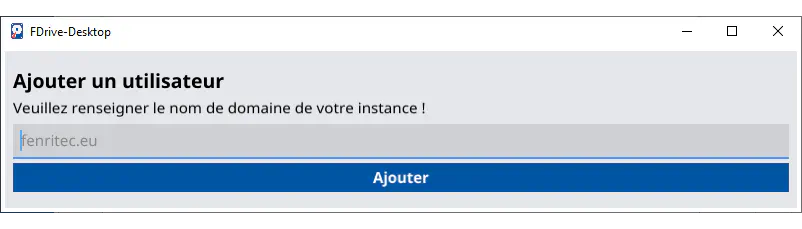What should users enter in the highlighted text field?
Look at the webpage screenshot and answer the question with a detailed explanation.

The highlighted text field is where users should input their specific domain names, as indicated by the example 'fenritec.eu' already filled in, and the prompt 'Veuillez renseigner le nom de domaine de votre instance !' which translates to 'Please enter the domain name of your instance!'.